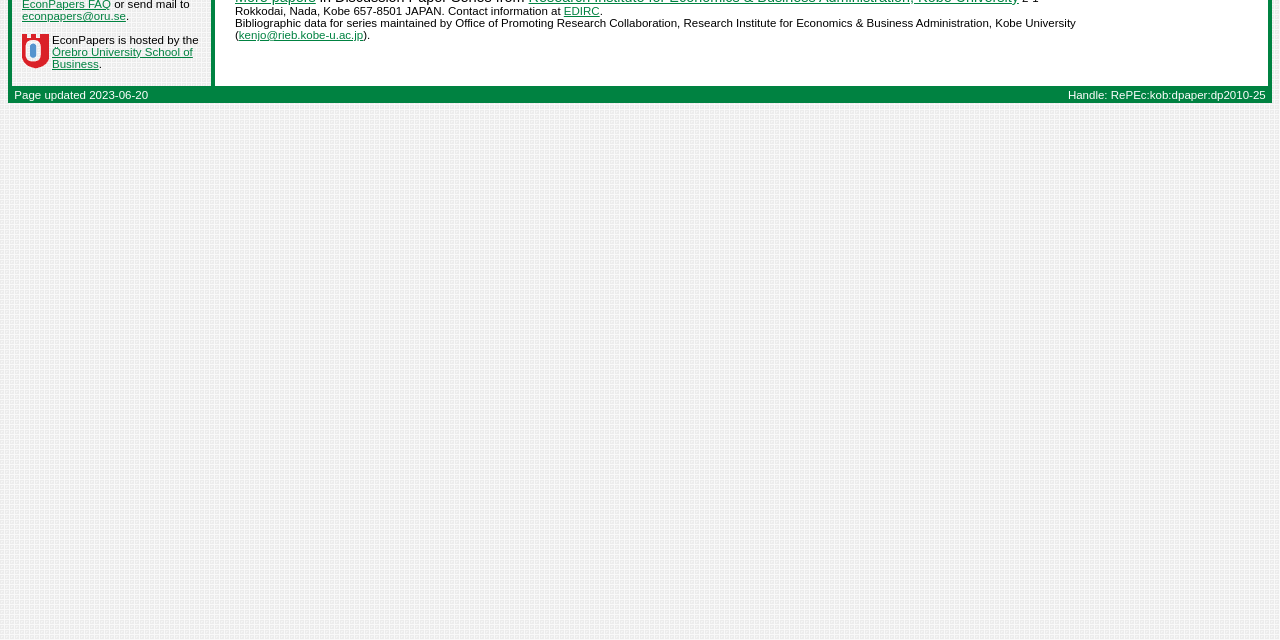Provide the bounding box coordinates, formatted as (top-left x, top-left y, bottom-right x, bottom-right y), with all values being floating point numbers between 0 and 1. Identify the bounding box of the UI element that matches the description: econpapers@oru.se

[0.017, 0.016, 0.098, 0.035]